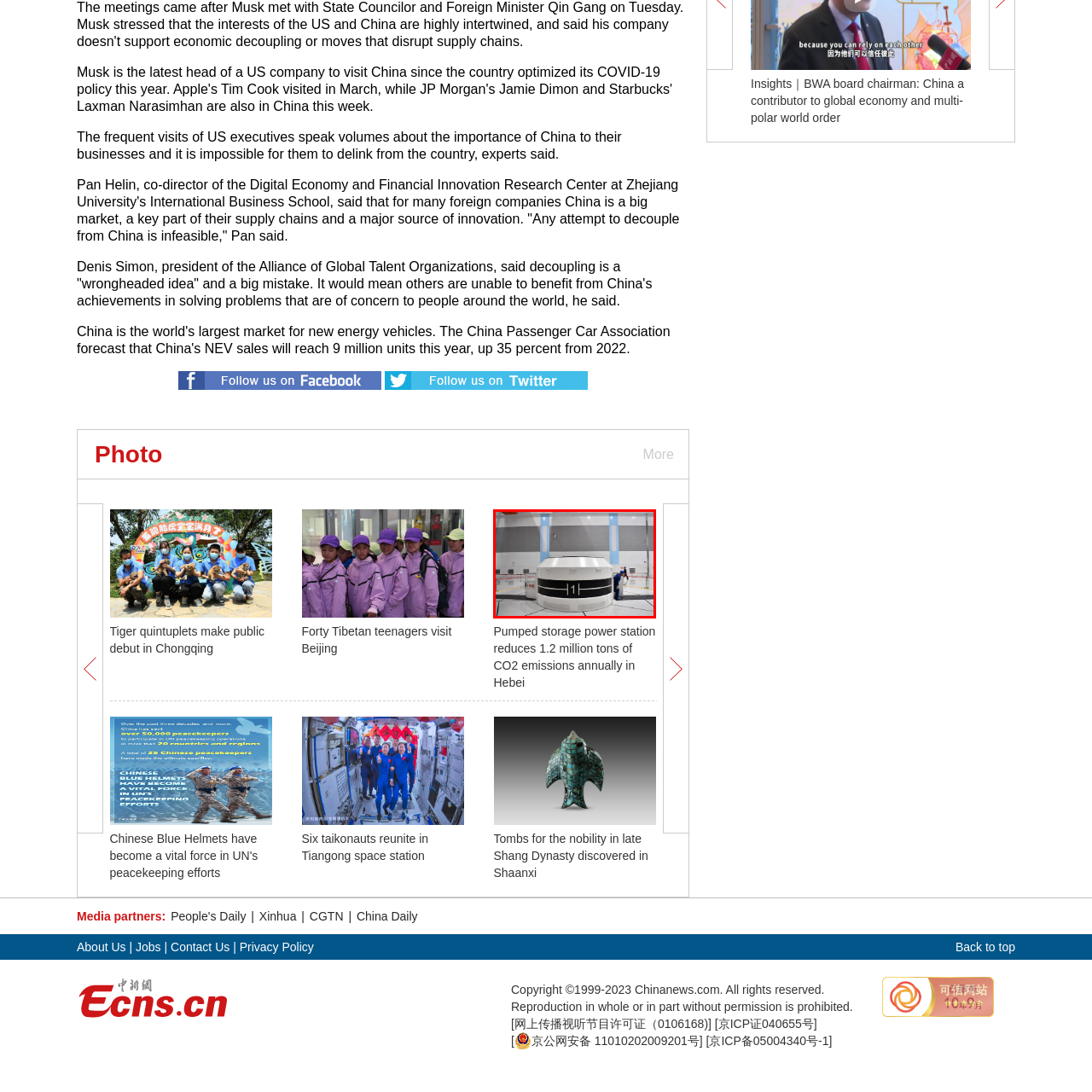Examine the content inside the red bounding box and offer a comprehensive answer to the following question using the details from the image: What is the atmosphere of the facility?

The facility is described as being brightly lit, which creates an atmosphere of precision and innovation, suggesting that the work being conducted is of high importance and requires a high level of attention to detail.